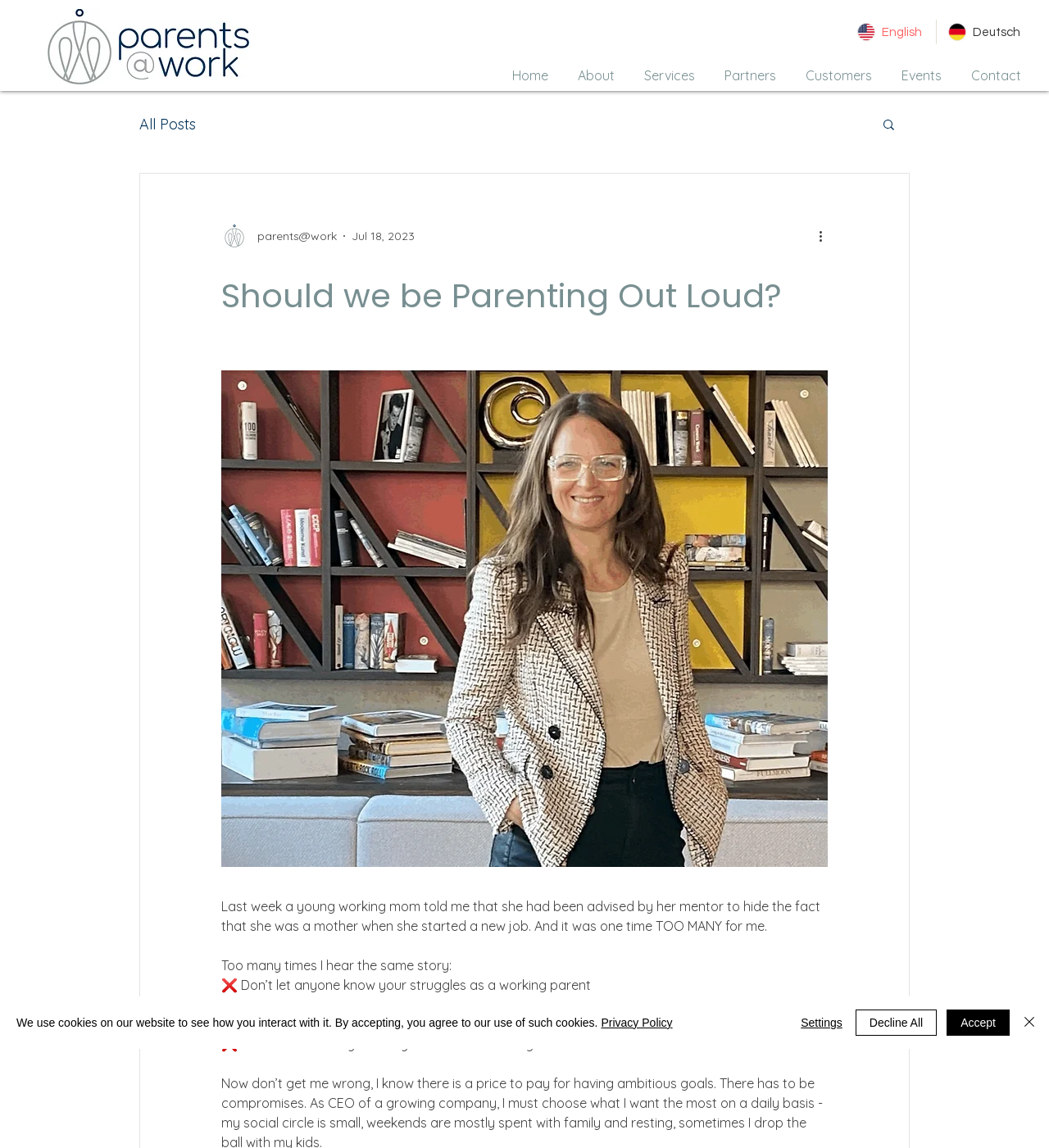What is the topic of the blog post?
Look at the image and respond with a single word or a short phrase.

Parenting